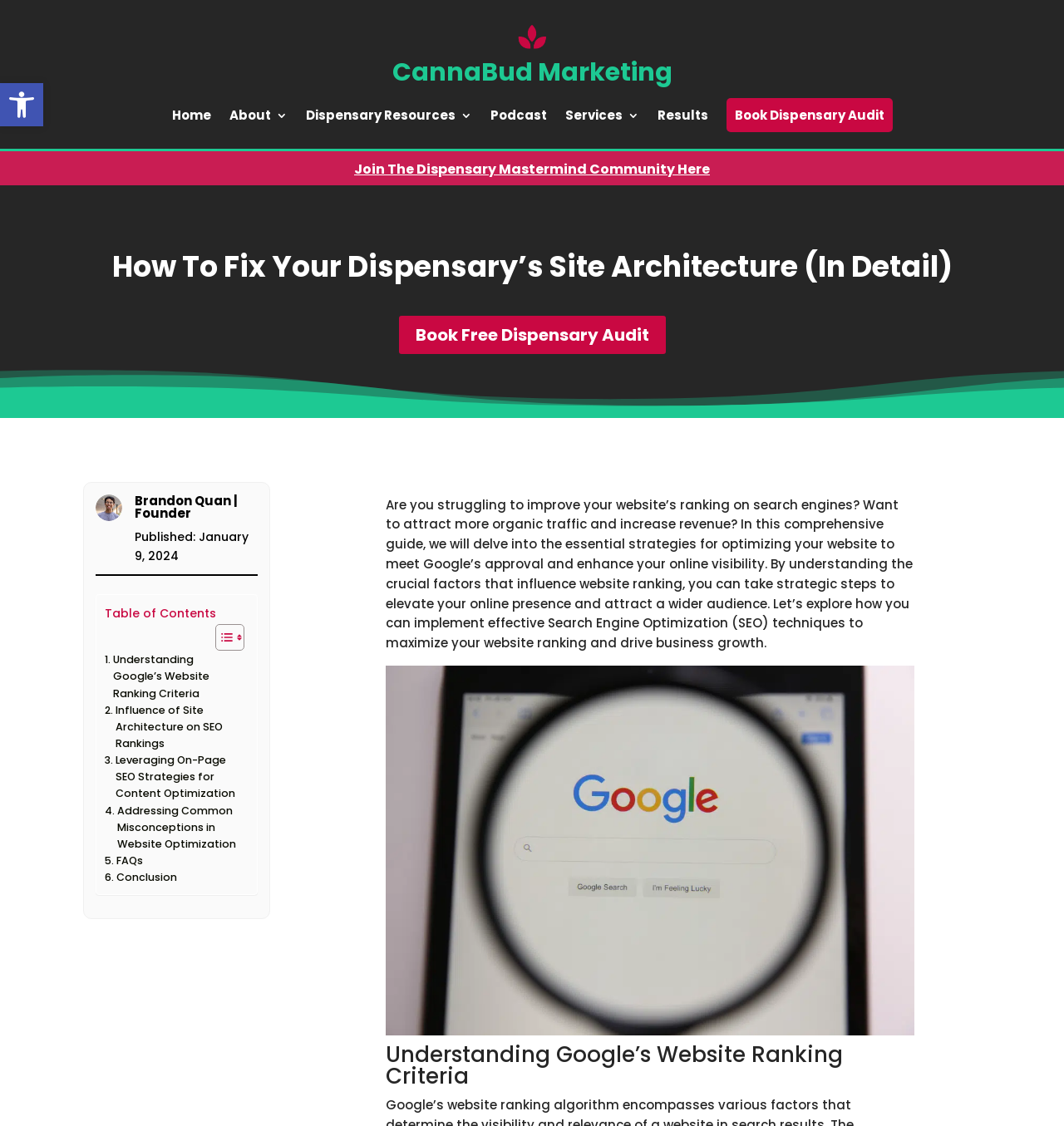Please answer the following question using a single word or phrase: 
What is the date of publication?

January 9, 2024